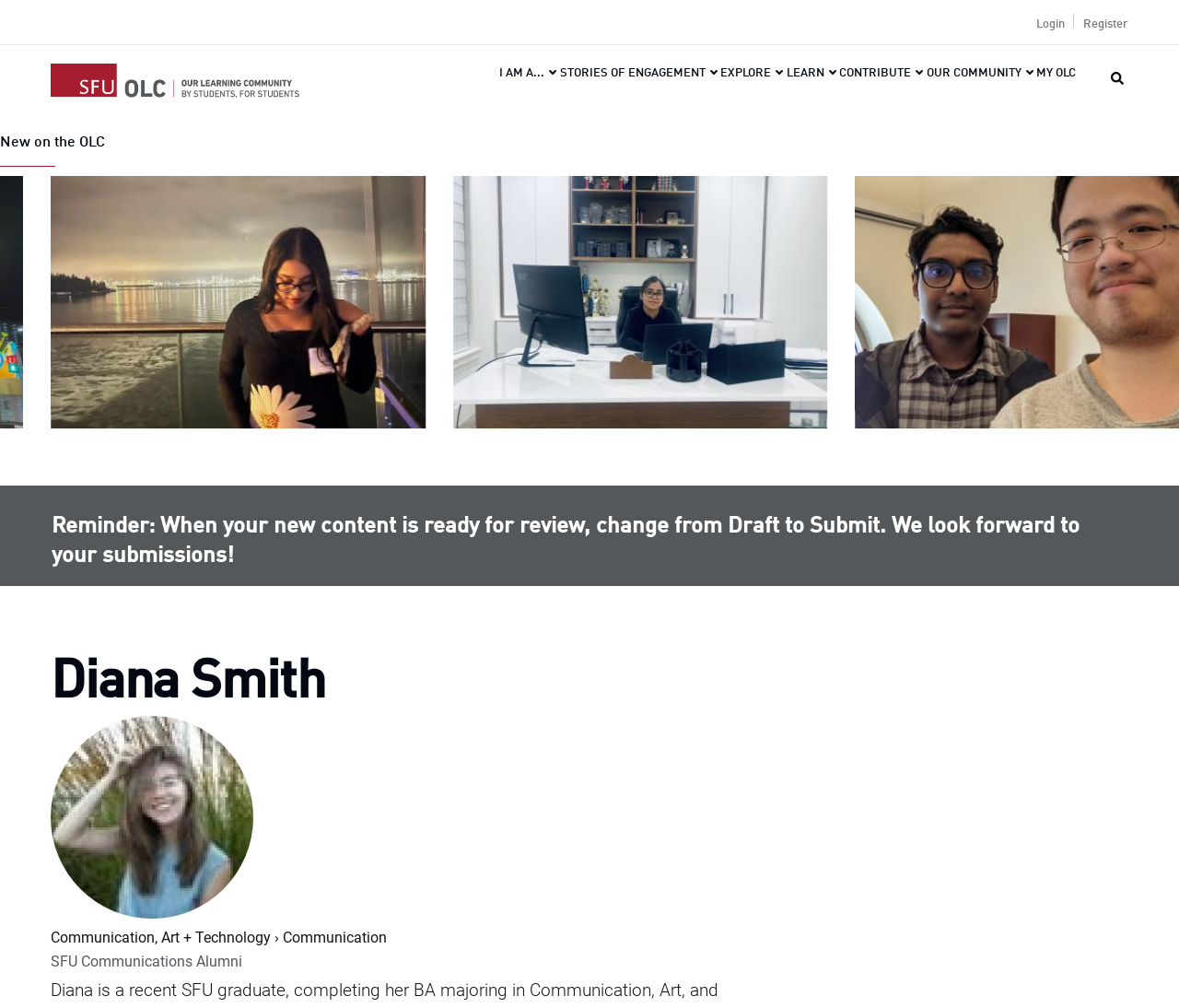Detail the various sections and features present on the webpage.

The webpage is the SFU OLC (Online Learning Community), an online learning environment created for and by students at Simon Fraser University. At the top left corner, there is a "Skip to main content" link. On the top right corner, there are three links: "Login", "Register", and "Home", with the "Home" link accompanied by a small image. 

Below the top navigation bar, there is a horizontal menu with seven links: "I AM A...", "STORIES OF ENGAGEMENT", "EXPLORE", "LEARN", "CONTRIBUTE", "OUR COMMUNITY", and "MY OLC". 

The main content area is divided into two sections. The left section has a heading "New on the OLC" and features three articles with images. The first article is about "Life at TRIUMF, Canada’s National Particle Accelerator Centre" and has 163 views. The second article is about "Something Out of the Box for Math Majors!" and has 105 views. The third article is about "My Experience Working as a Data Integration Co-op at Statistics Canada" and has 121 views. 

The right section has a heading "Reminder" with a message about submitting content for review. Below the reminder, there is a profile section for "Diana Smith", which includes an image of the author, a heading with the name, and two lines of text describing the author's background: "Communication, Art + Technology › Communication" and "SFU Communications Alumni".